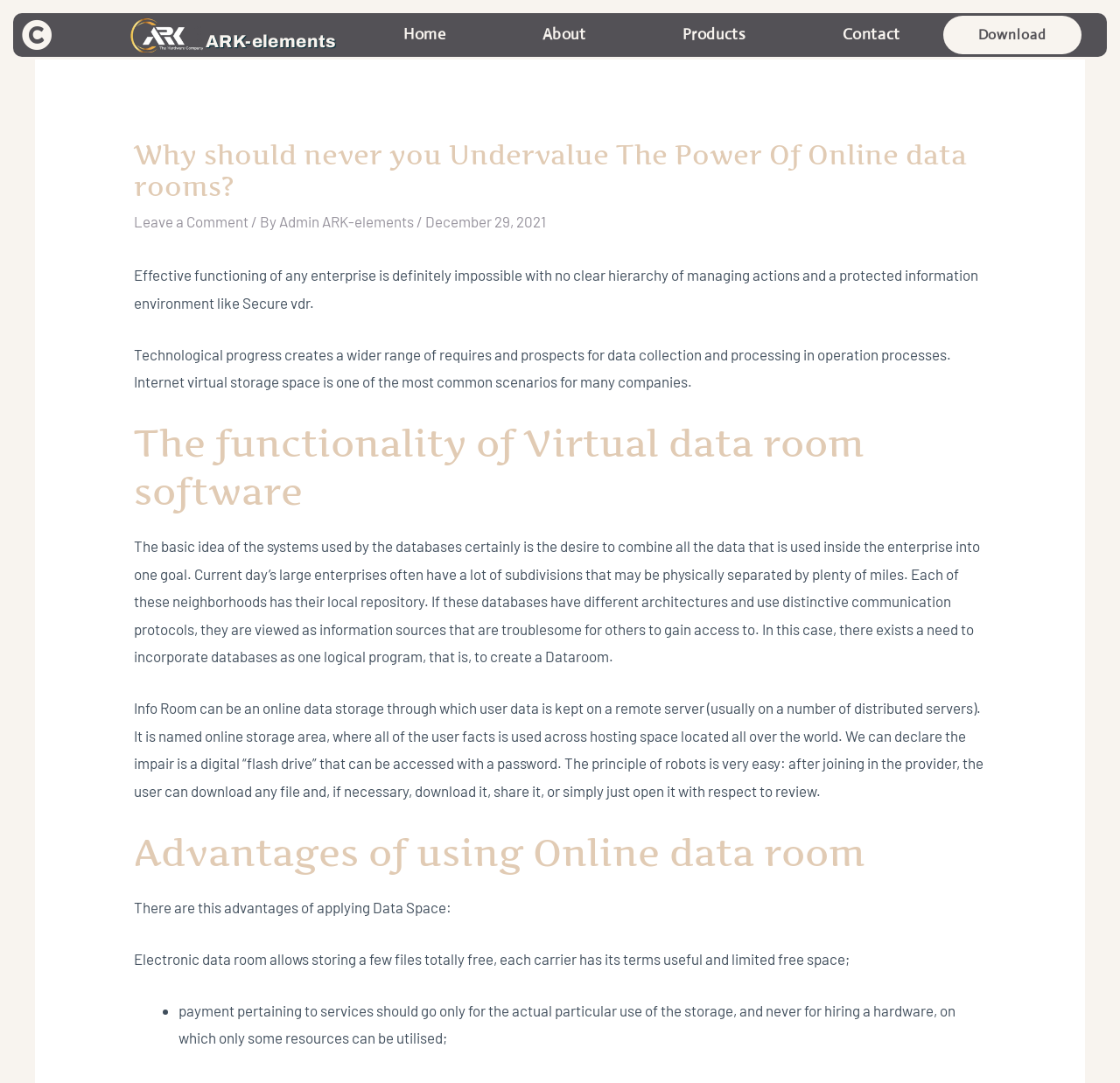Find and extract the text of the primary heading on the webpage.

Why should never you Undervalue The Power Of Online data rooms?